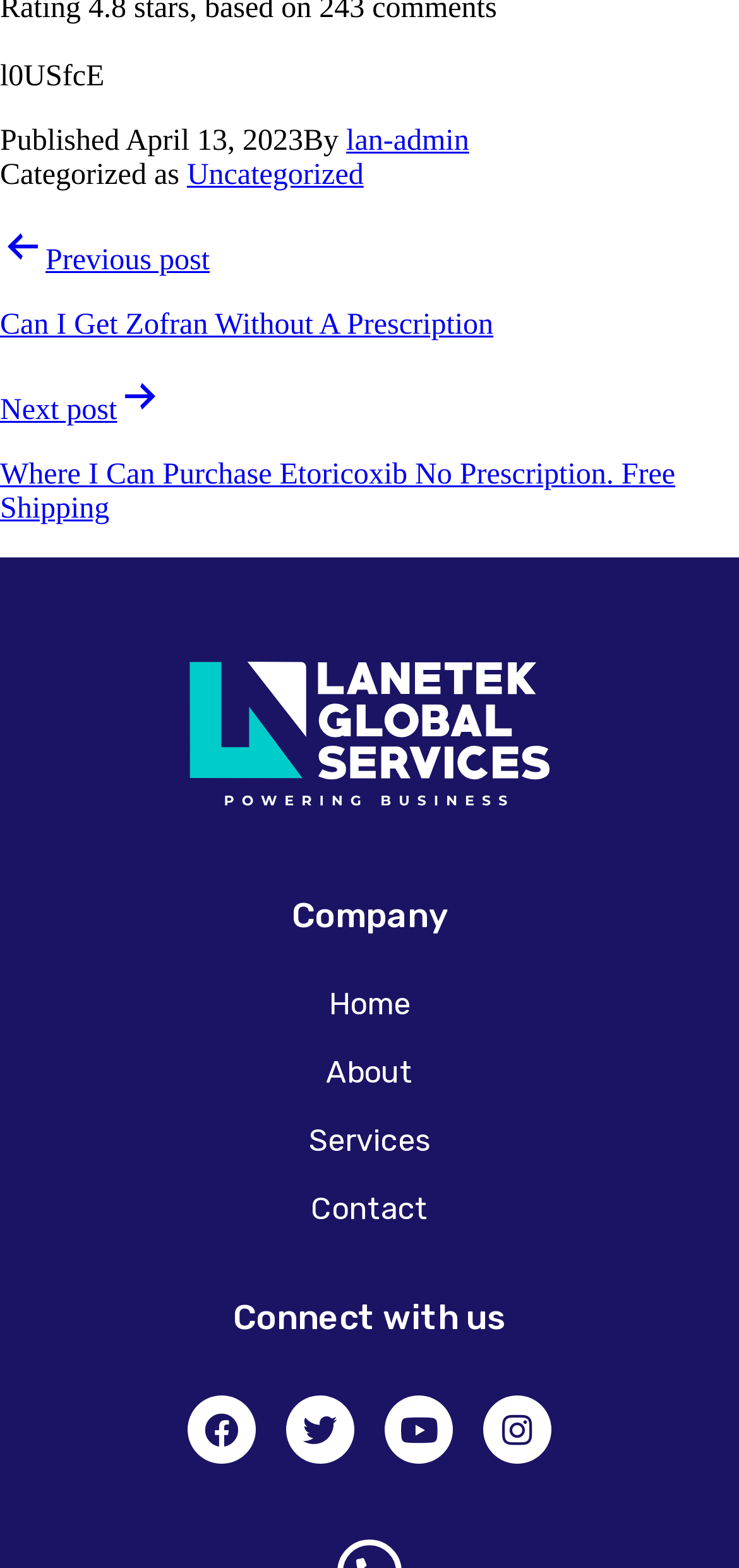Determine the bounding box coordinates for the region that must be clicked to execute the following instruction: "Read about the company".

[0.051, 0.573, 0.949, 0.595]